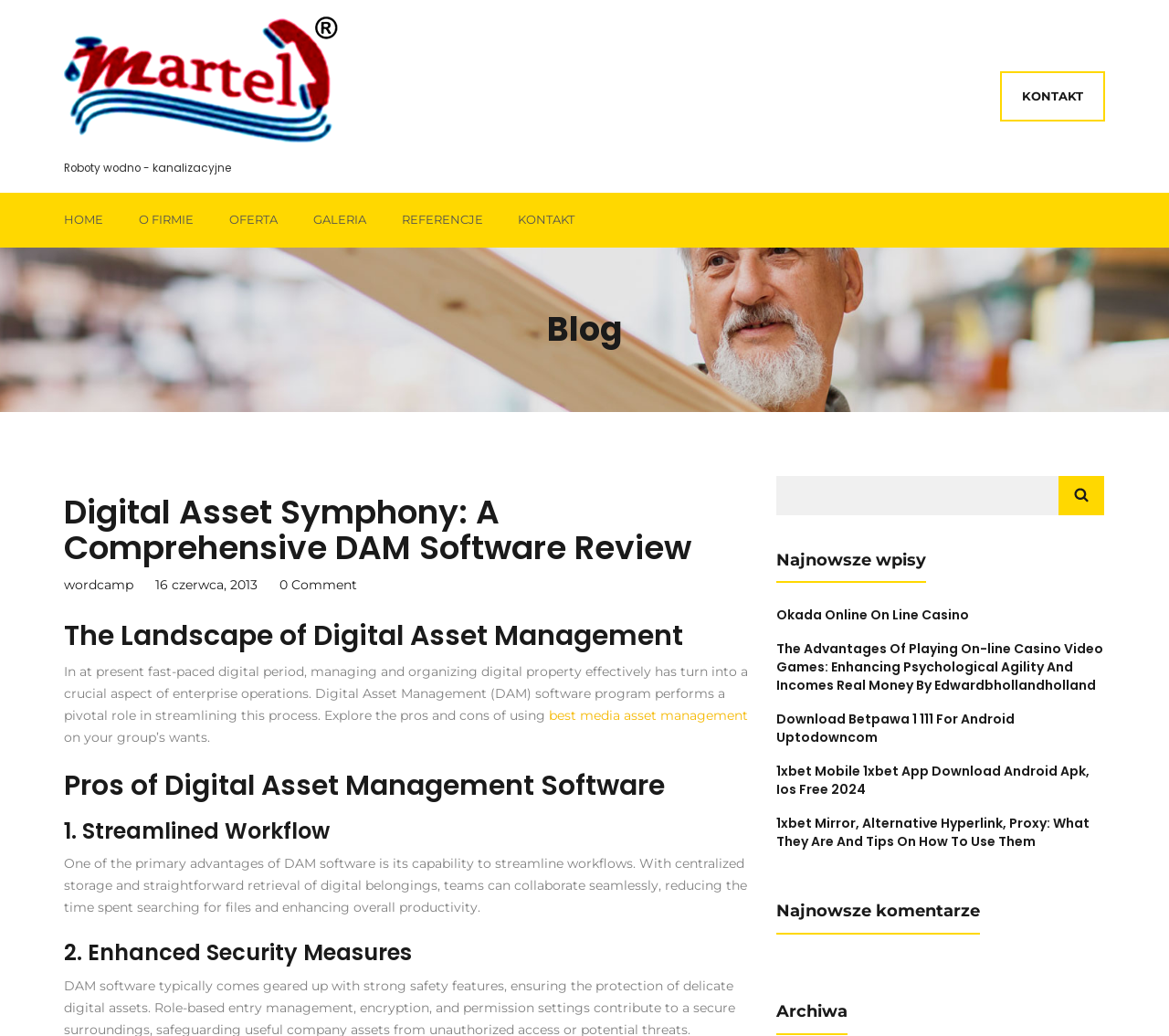Examine the screenshot and answer the question in as much detail as possible: What is the date of the blog post?

The date of the blog post is mentioned next to the heading 'Blog' as '16 czerwca, 2013'. This suggests that the blog post was published on June 16, 2013.